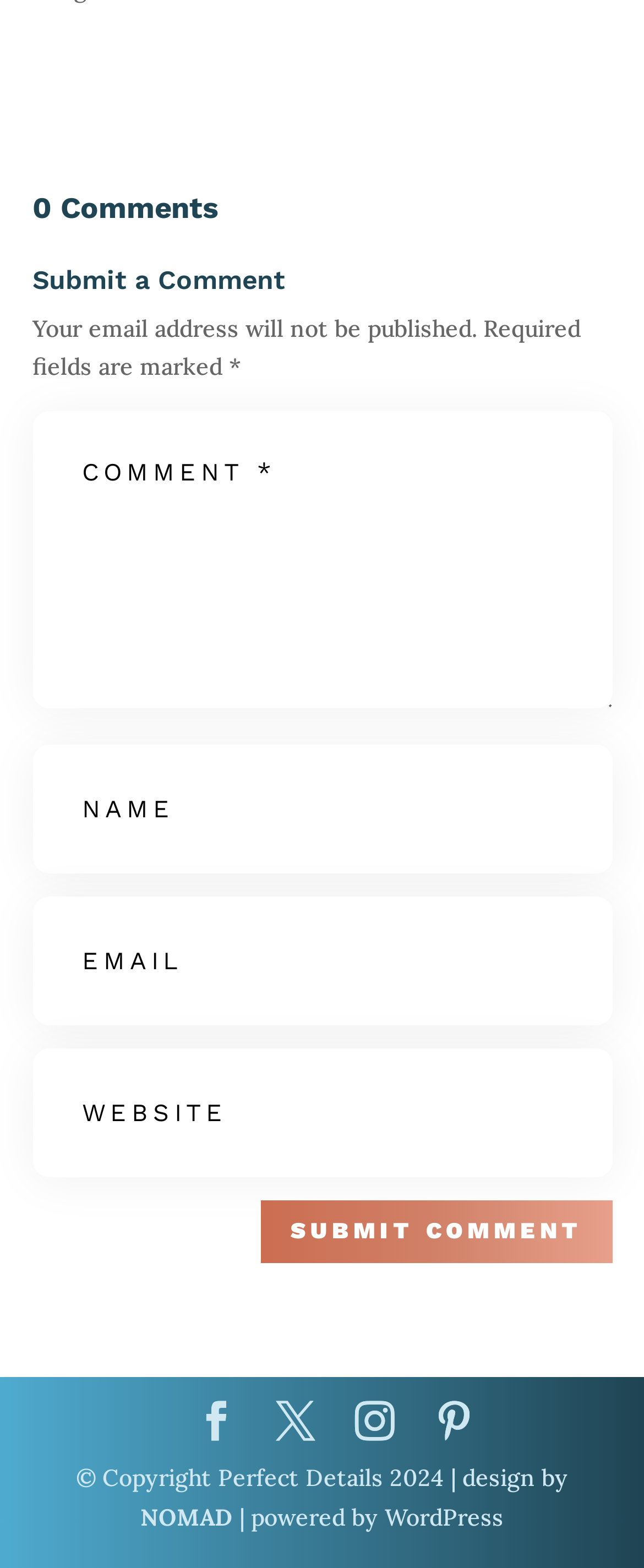By analyzing the image, answer the following question with a detailed response: What is the name of the website's designer?

The link element with the text 'NOMAD' is located near the bottom of the page, suggesting that it is the name of the website's designer or the design company responsible for the website.